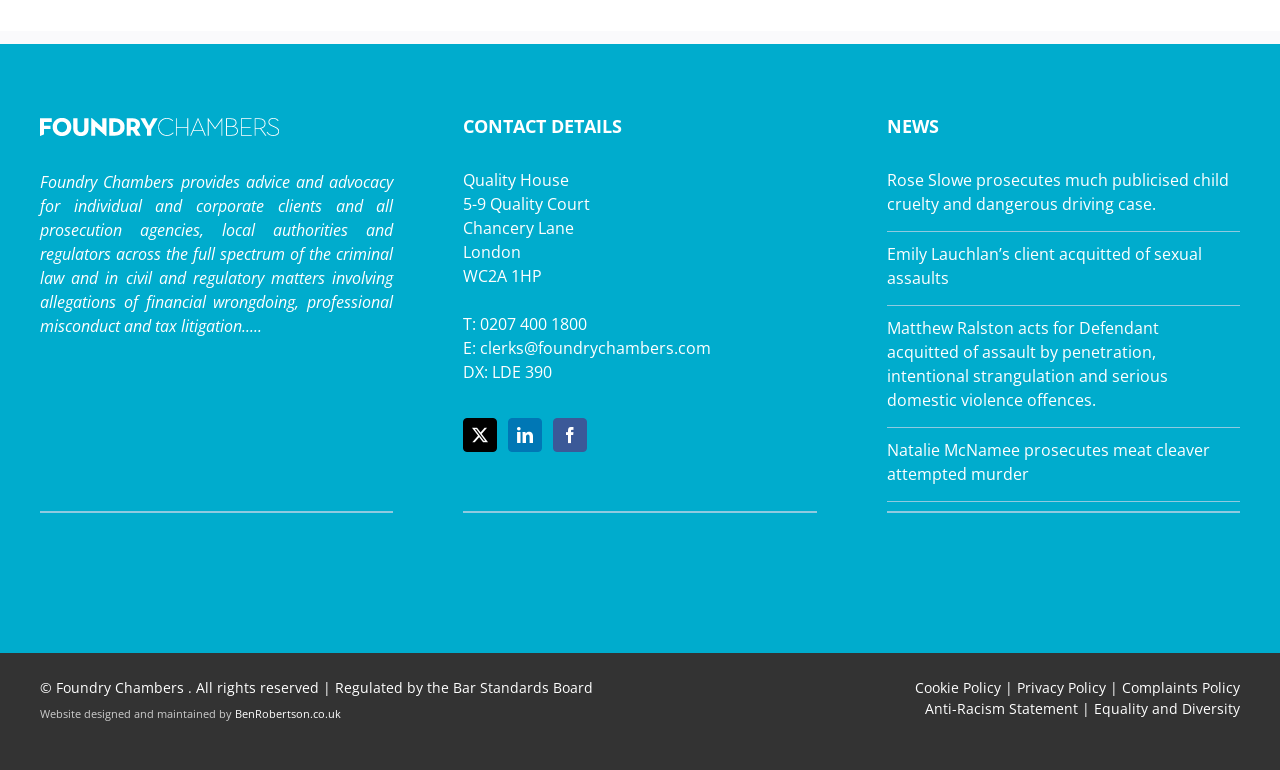Answer the question with a brief word or phrase:
What is the name of the website designer?

BenRobertson.co.uk